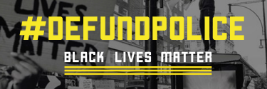What phrase is displayed below the hashtag?
Please elaborate on the answer to the question with detailed information.

The phrase 'BLACK LIVES MATTER' is displayed below the hashtag #DEFUNDPOLICE, reinforcing its connection to social justice movements advocating for police reform and racial equality.